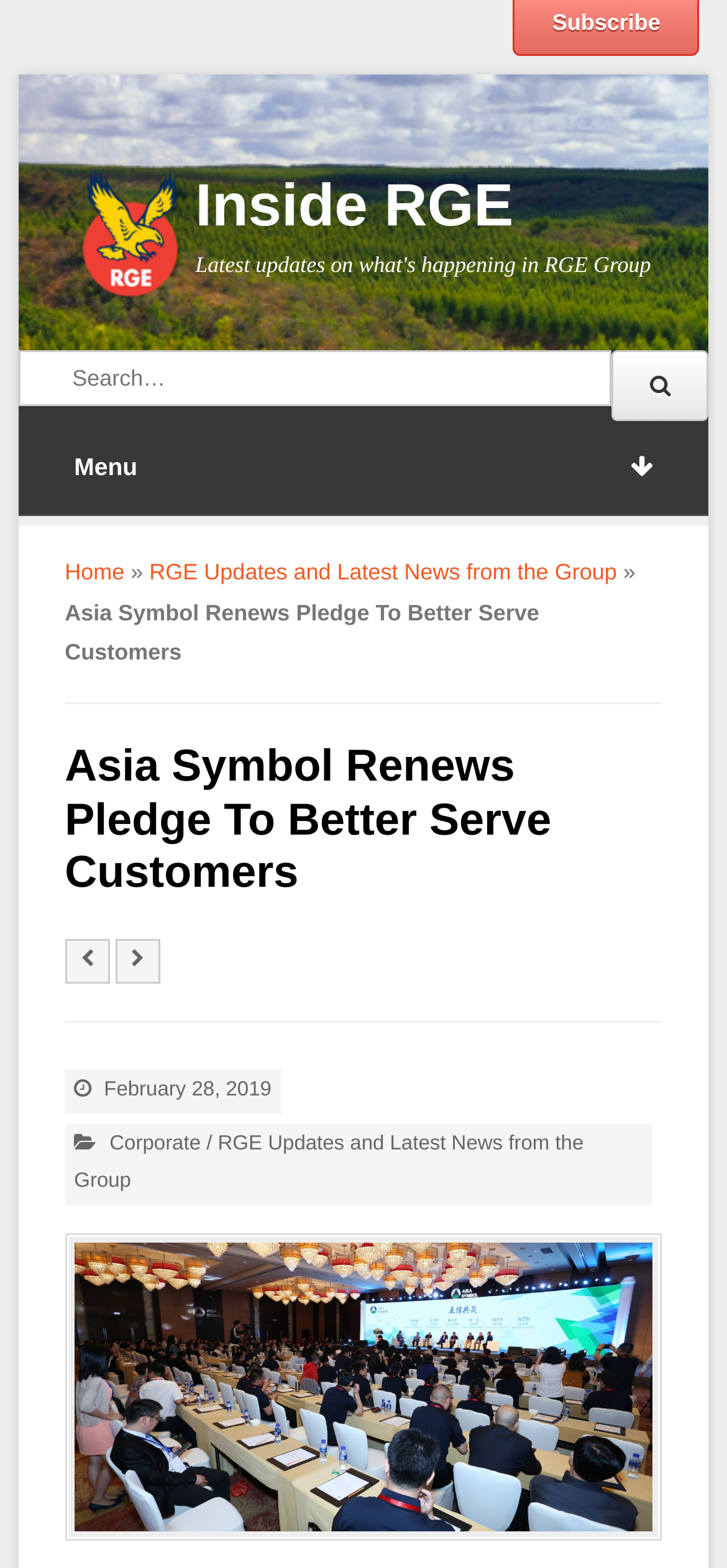Can you look at the image and give a comprehensive answer to the question:
What is the category of the article?

The category of the article can be found in the link 'Corporate', which is located below the date 'February 28, 2019'.